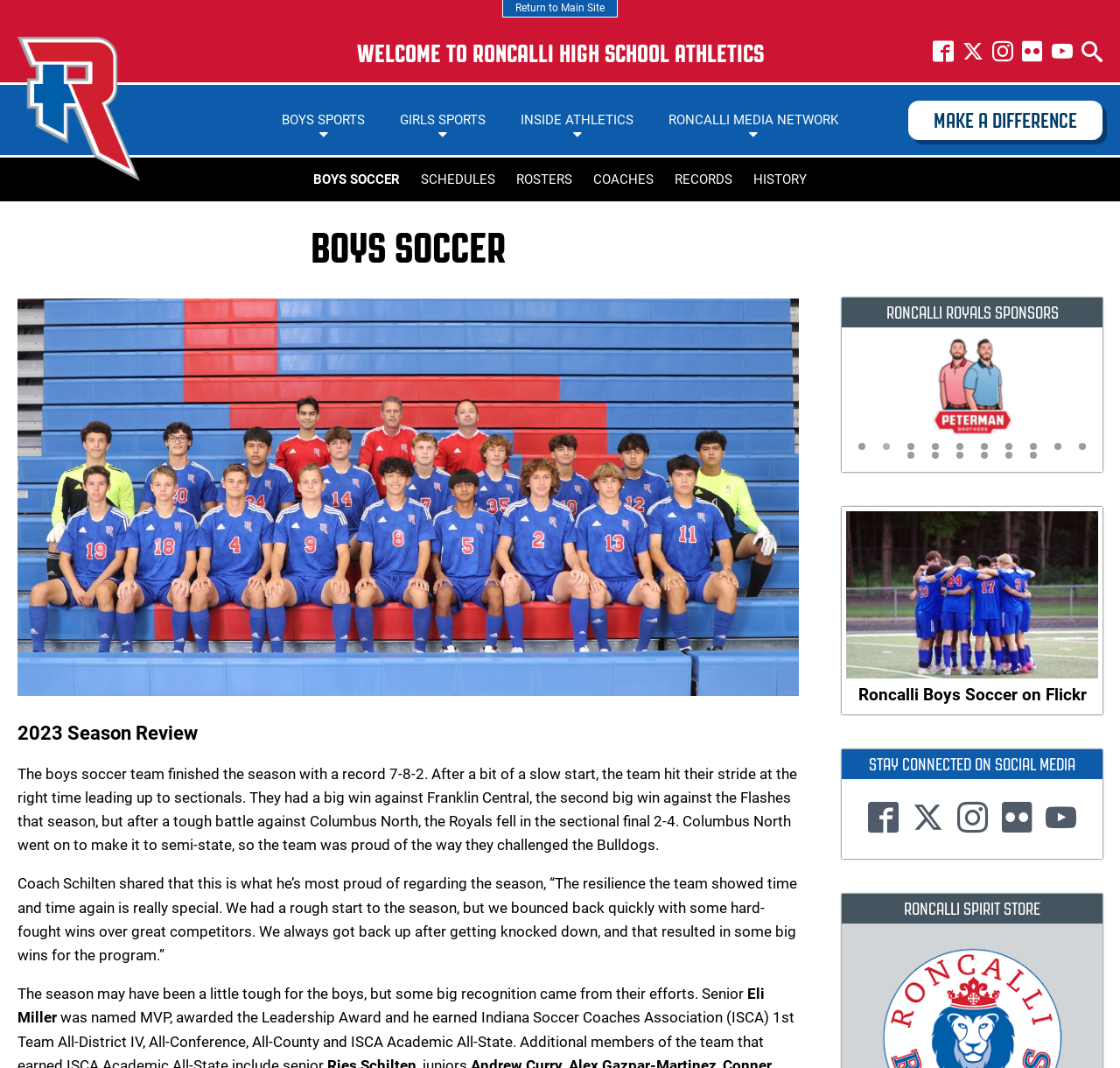What is the name of the senior who received recognition?
Using the image as a reference, give an elaborate response to the question.

The name of the senior who received recognition can be found in the paragraph that starts with 'The season may have been a little tough for the boys, but some big recognition came from their efforts...' which is located under the '2023 Season Review' heading.